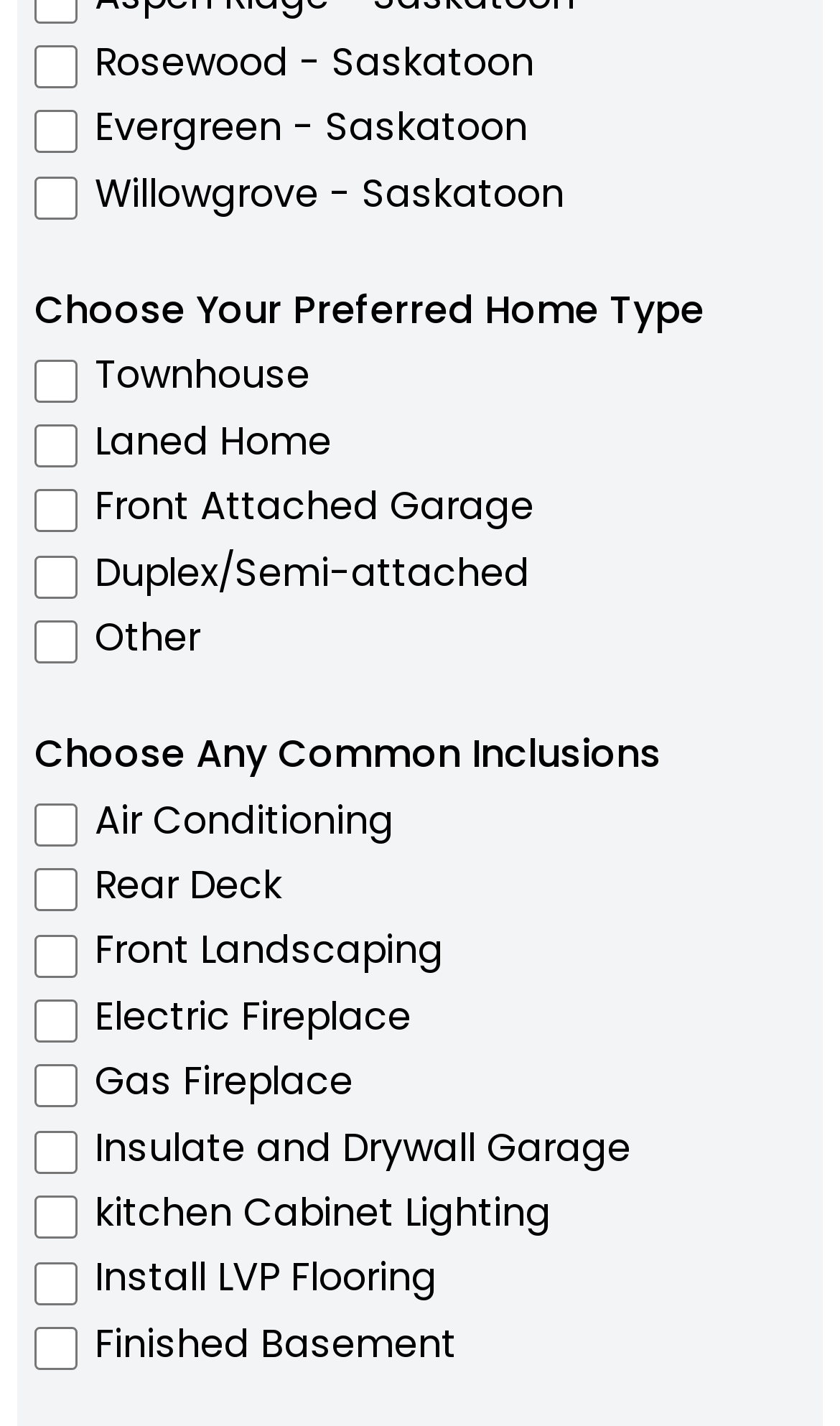Please predict the bounding box coordinates of the element's region where a click is necessary to complete the following instruction: "Select Finished Basement". The coordinates should be represented by four float numbers between 0 and 1, i.e., [left, top, right, bottom].

[0.041, 0.931, 0.092, 0.961]